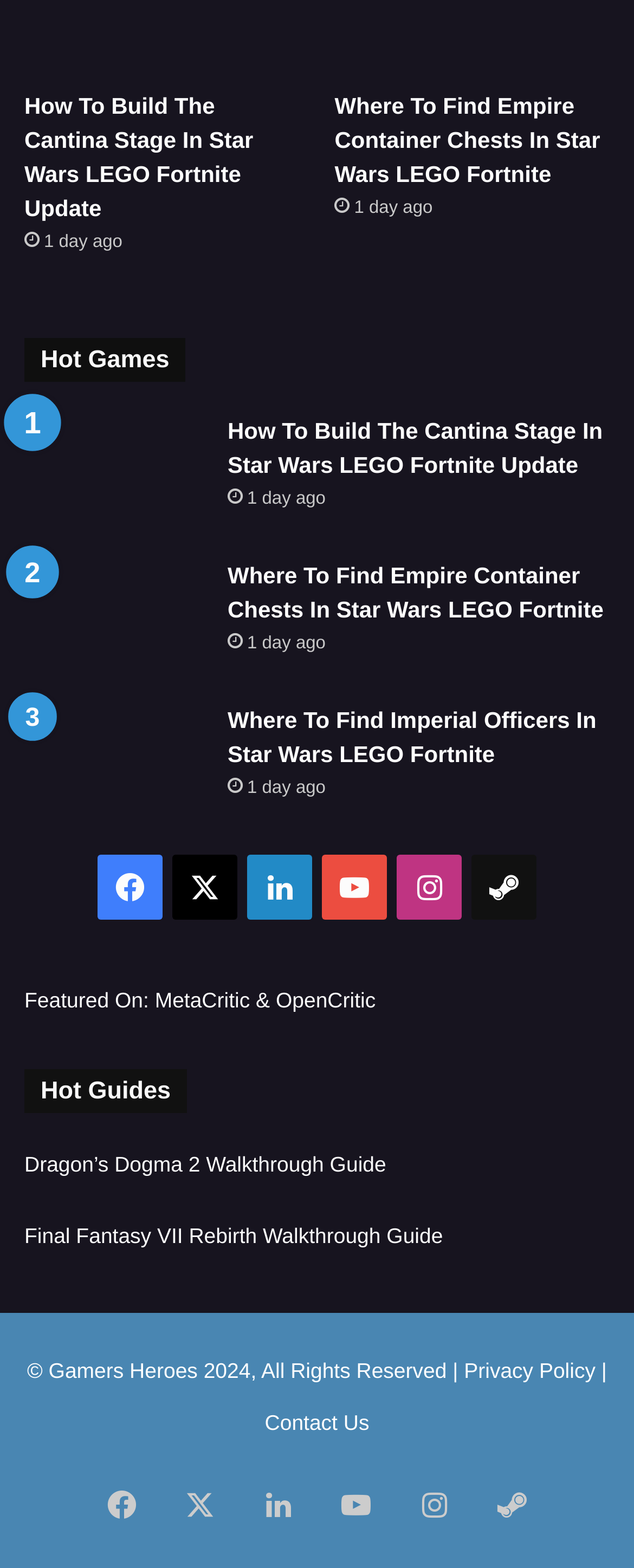From the element description Facebook, predict the bounding box coordinates of the UI element. The coordinates must be specified in the format (top-left x, top-left y, bottom-right x, bottom-right y) and should be within the 0 to 1 range.

[0.131, 0.935, 0.254, 0.985]